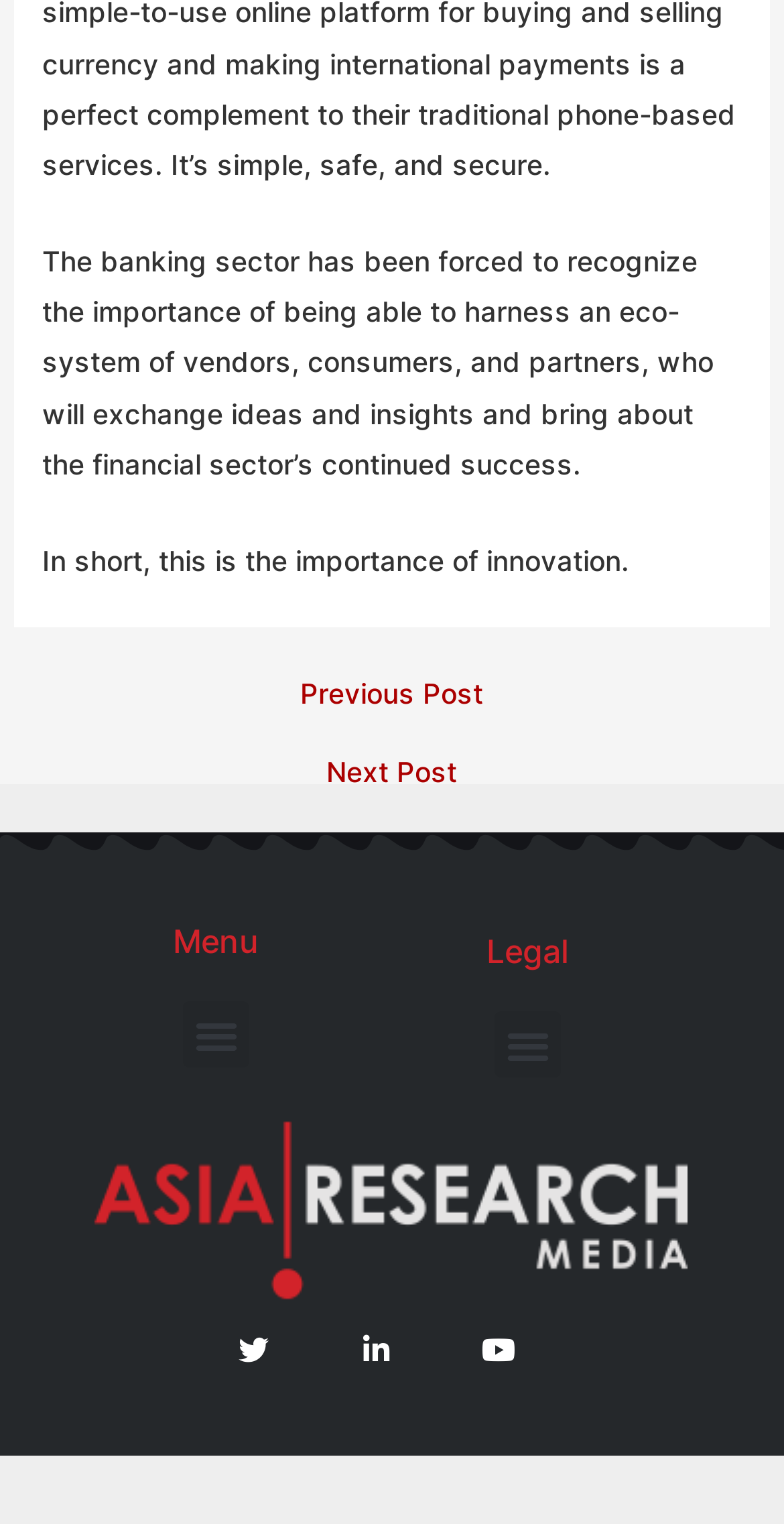Provide a brief response using a word or short phrase to this question:
How many footer widgets are available?

1